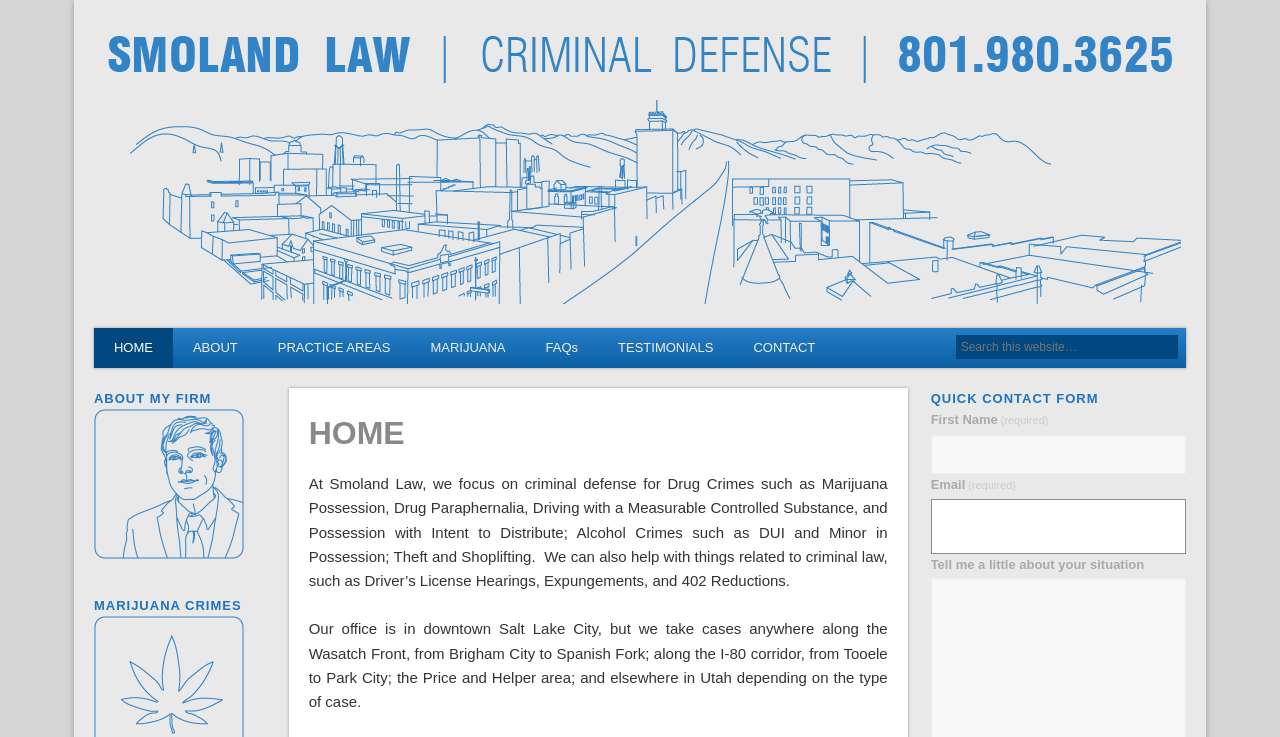Determine the bounding box coordinates of the clickable element to achieve the following action: 'Search this website'. Provide the coordinates as four float values between 0 and 1, formatted as [left, top, right, bottom].

[0.747, 0.455, 0.917, 0.487]